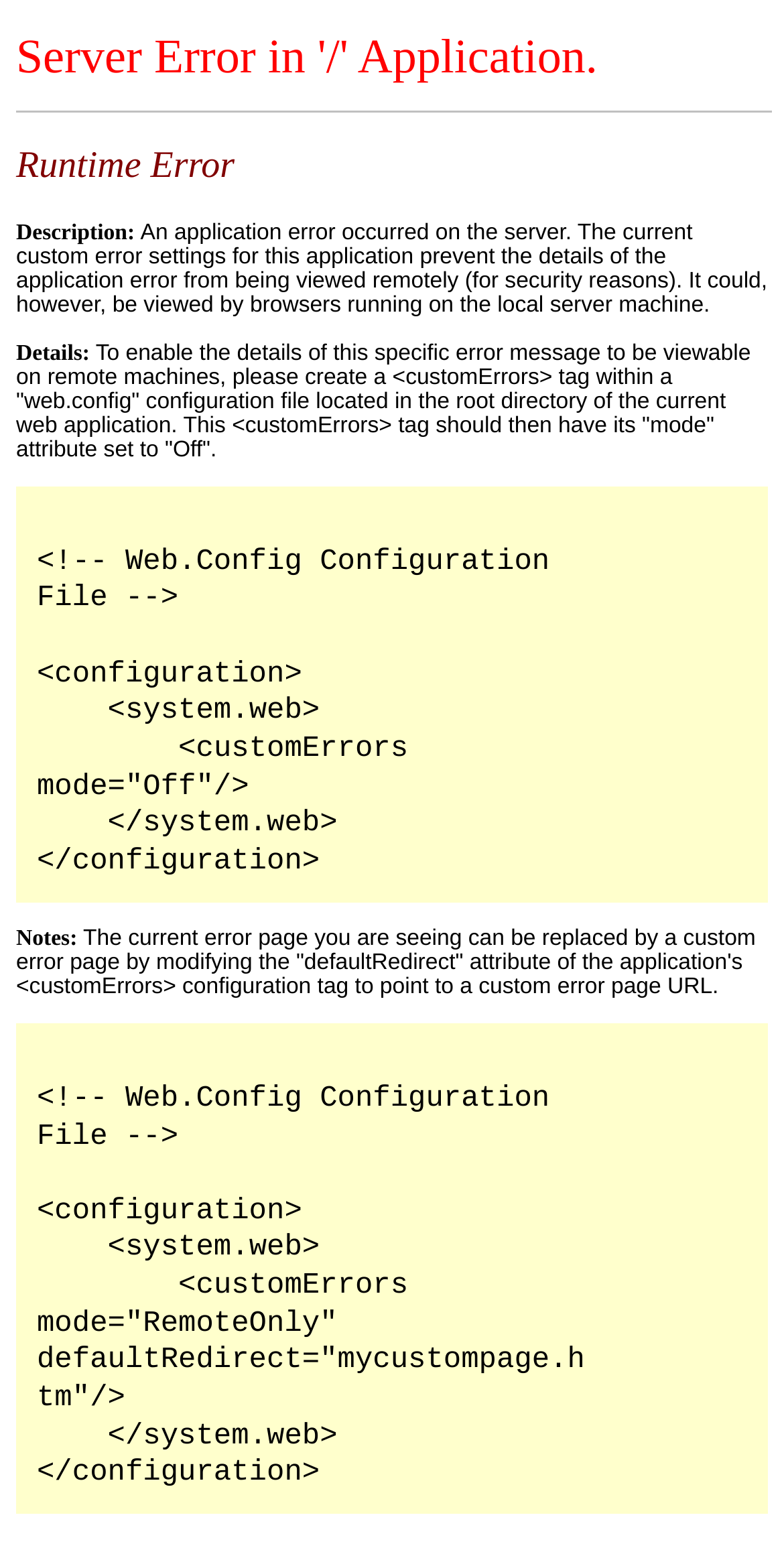What type of error occurred on the server?
Could you give a comprehensive explanation in response to this question?

The error type is mentioned in the heading 'Server Error in '/' Application.' and also in the heading 'Runtime Error' which suggests that the error is a runtime error.